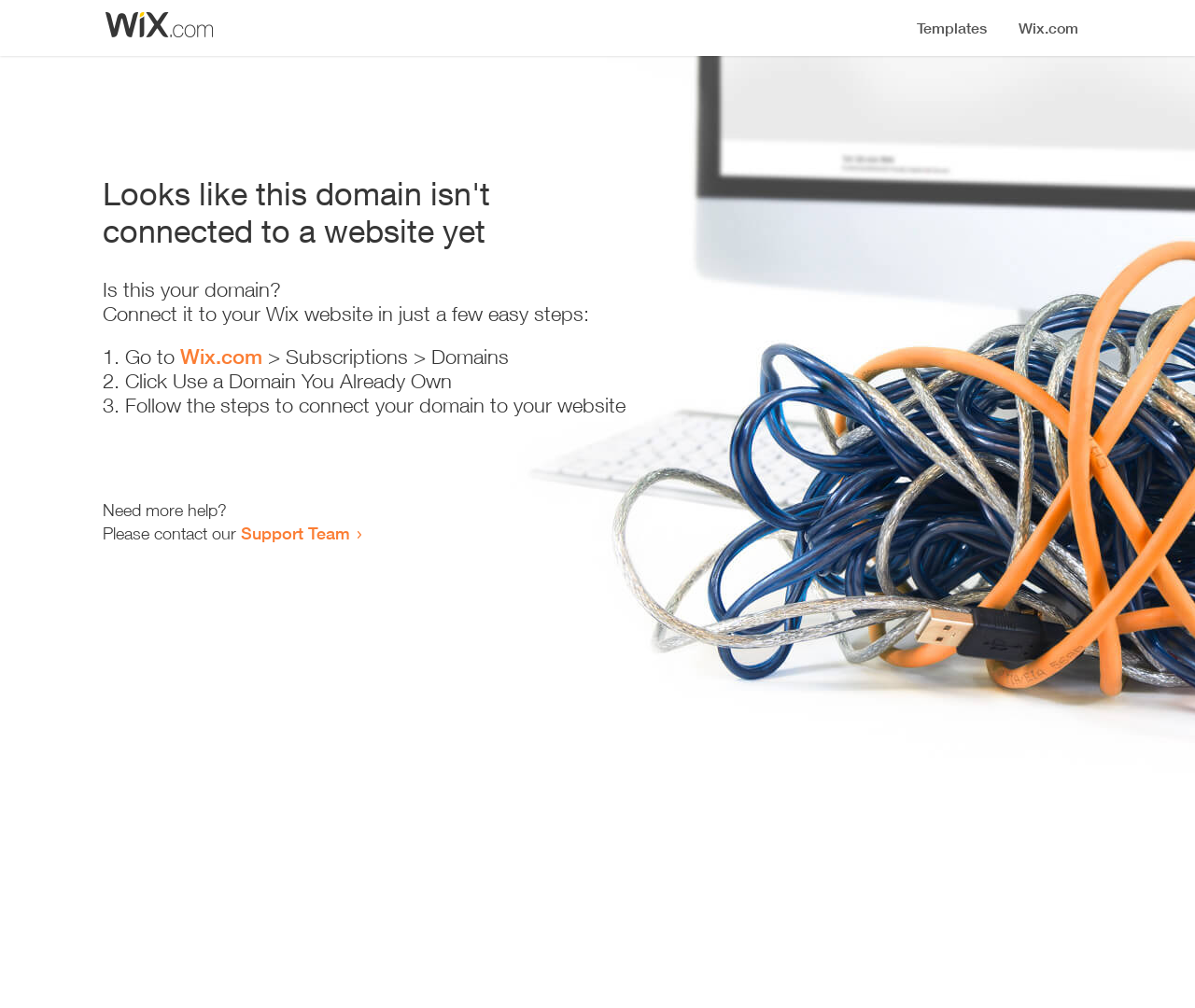Provide a thorough and detailed response to the question by examining the image: 
What should I do first to connect my domain to a website?

The first step listed on the webpage is to 'Go to Wix.com', which suggests that this is the first action users should take to connect their domain to a website.